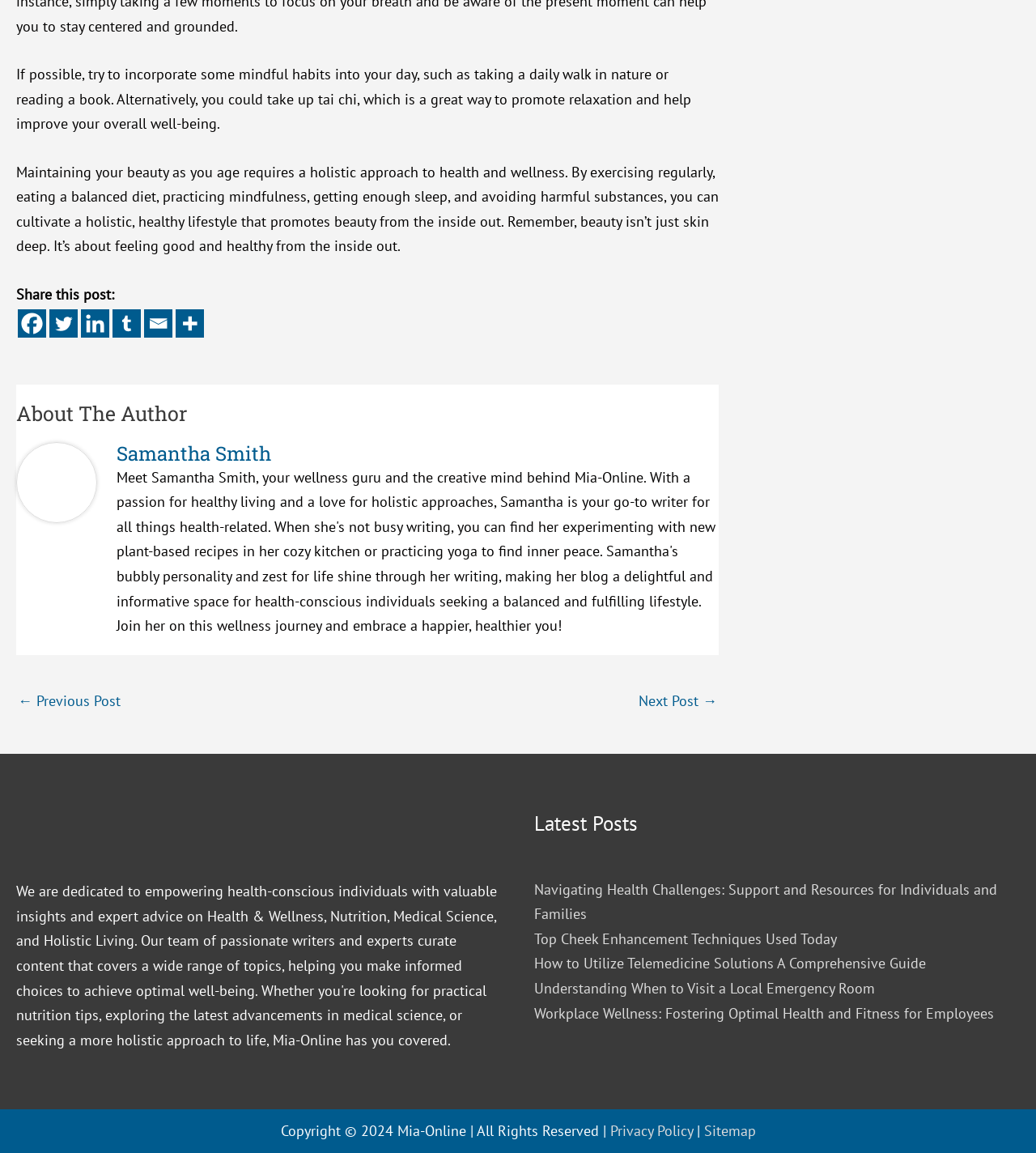Identify the bounding box coordinates for the UI element described as: "title="More"".

[0.17, 0.268, 0.197, 0.293]